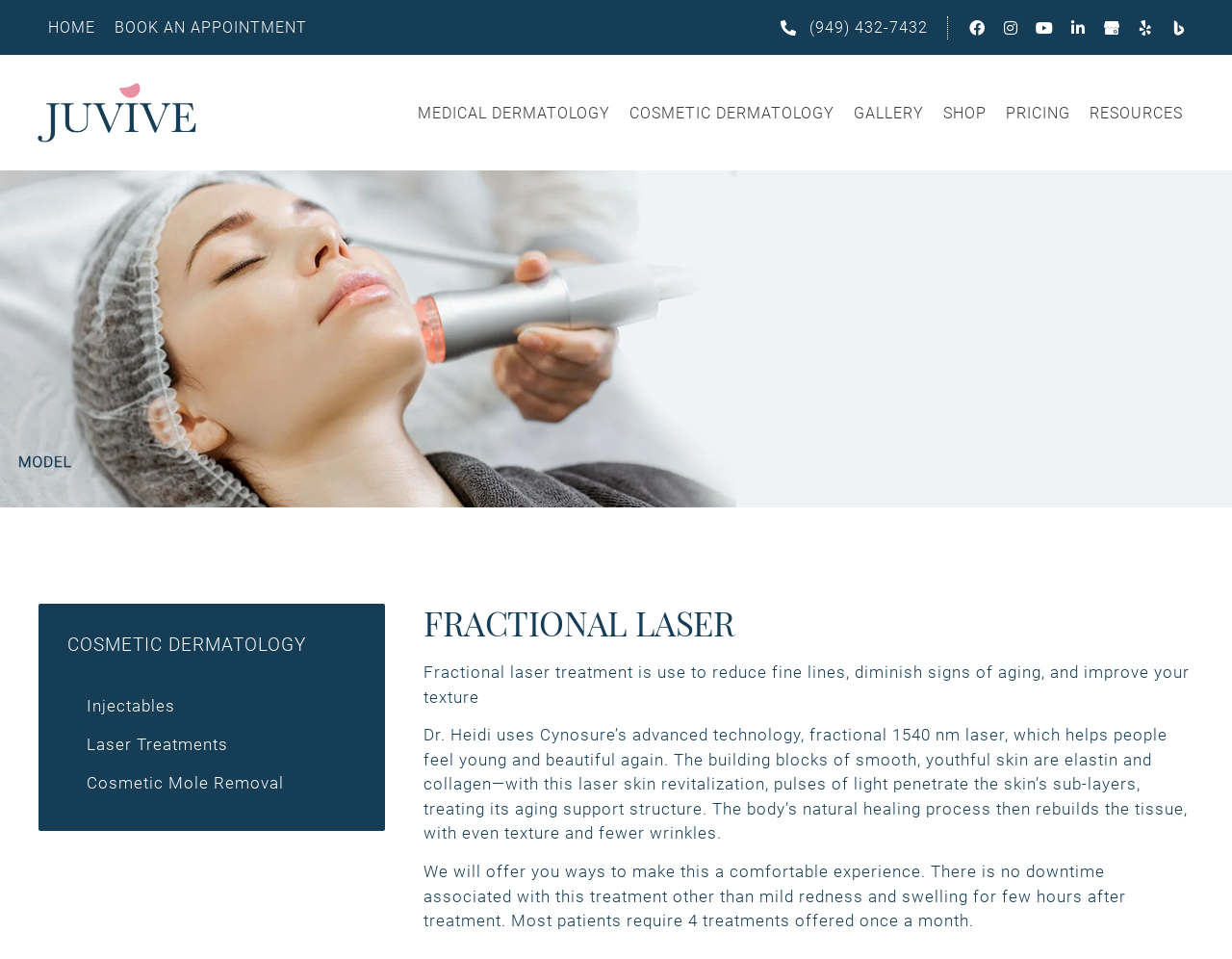Kindly determine the bounding box coordinates for the clickable area to achieve the given instruction: "Click HOME".

[0.031, 0.015, 0.085, 0.042]